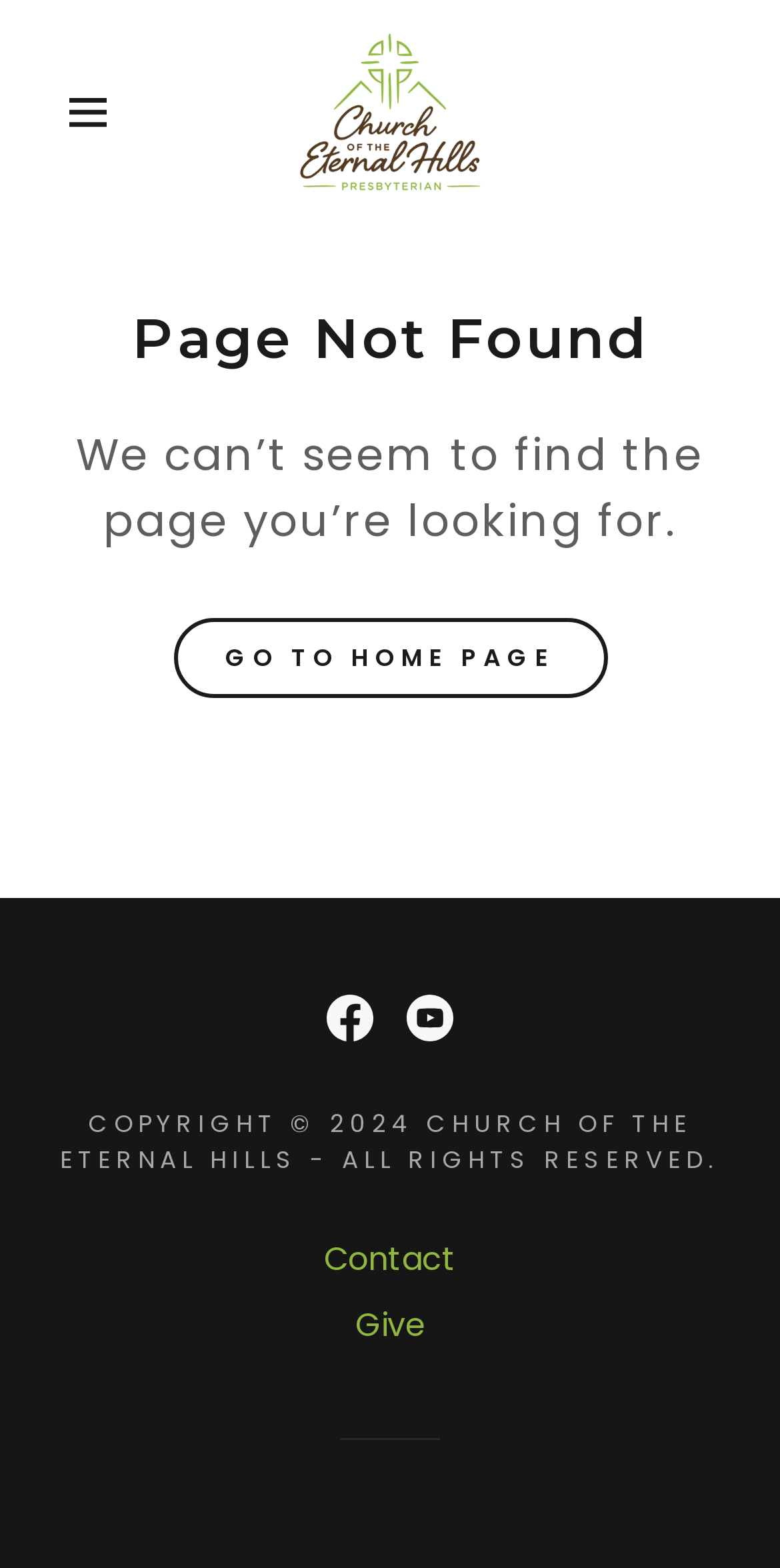Based on the image, give a detailed response to the question: What is the current page status?

I determined the current page status by looking at the heading element which says 'Page Not Found', indicating that the page the user is trying to access does not exist.